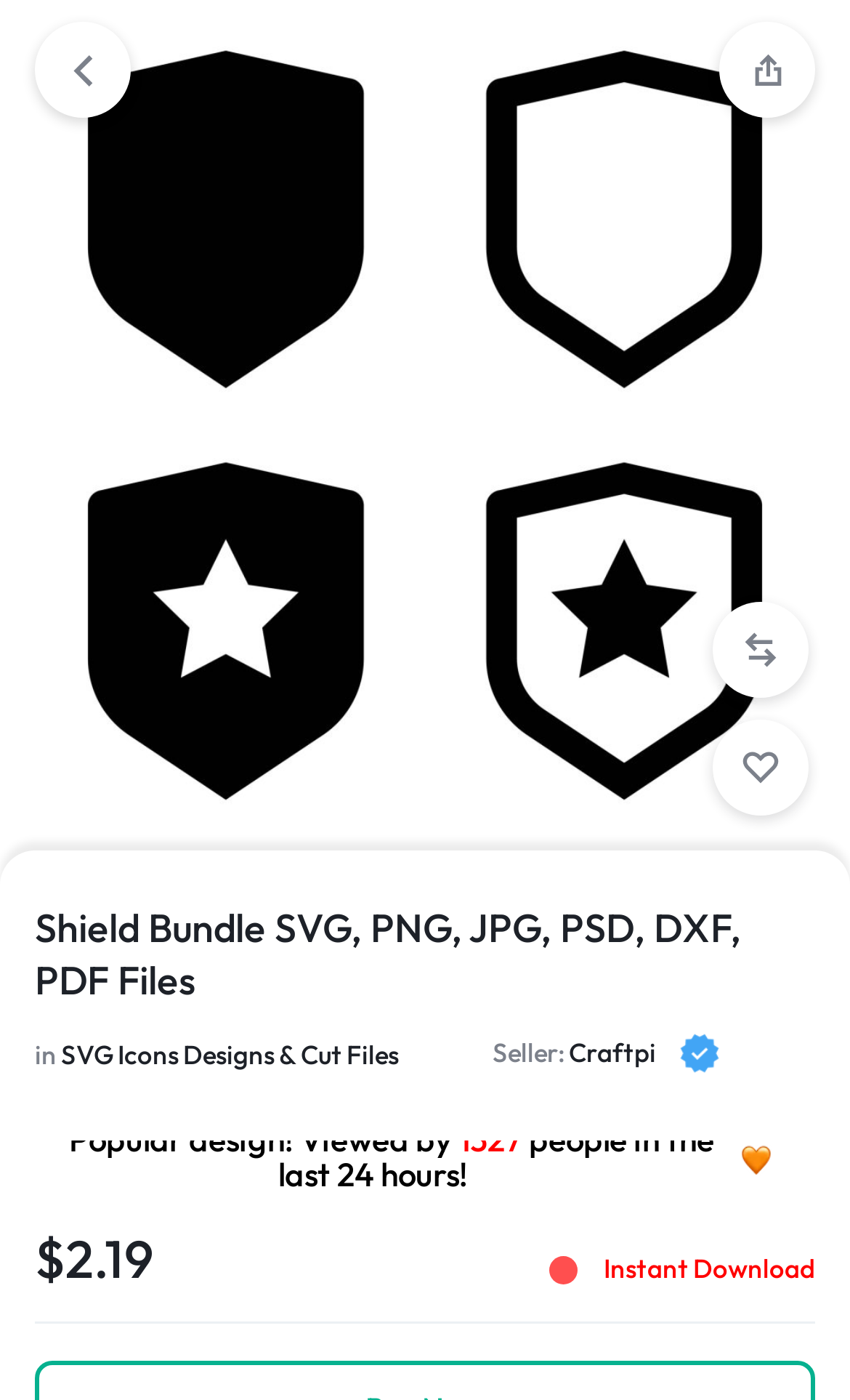Please provide a short answer using a single word or phrase for the question:
What type of files are available for download?

SVG, PNG, JPG, PSD, DXF, PDF